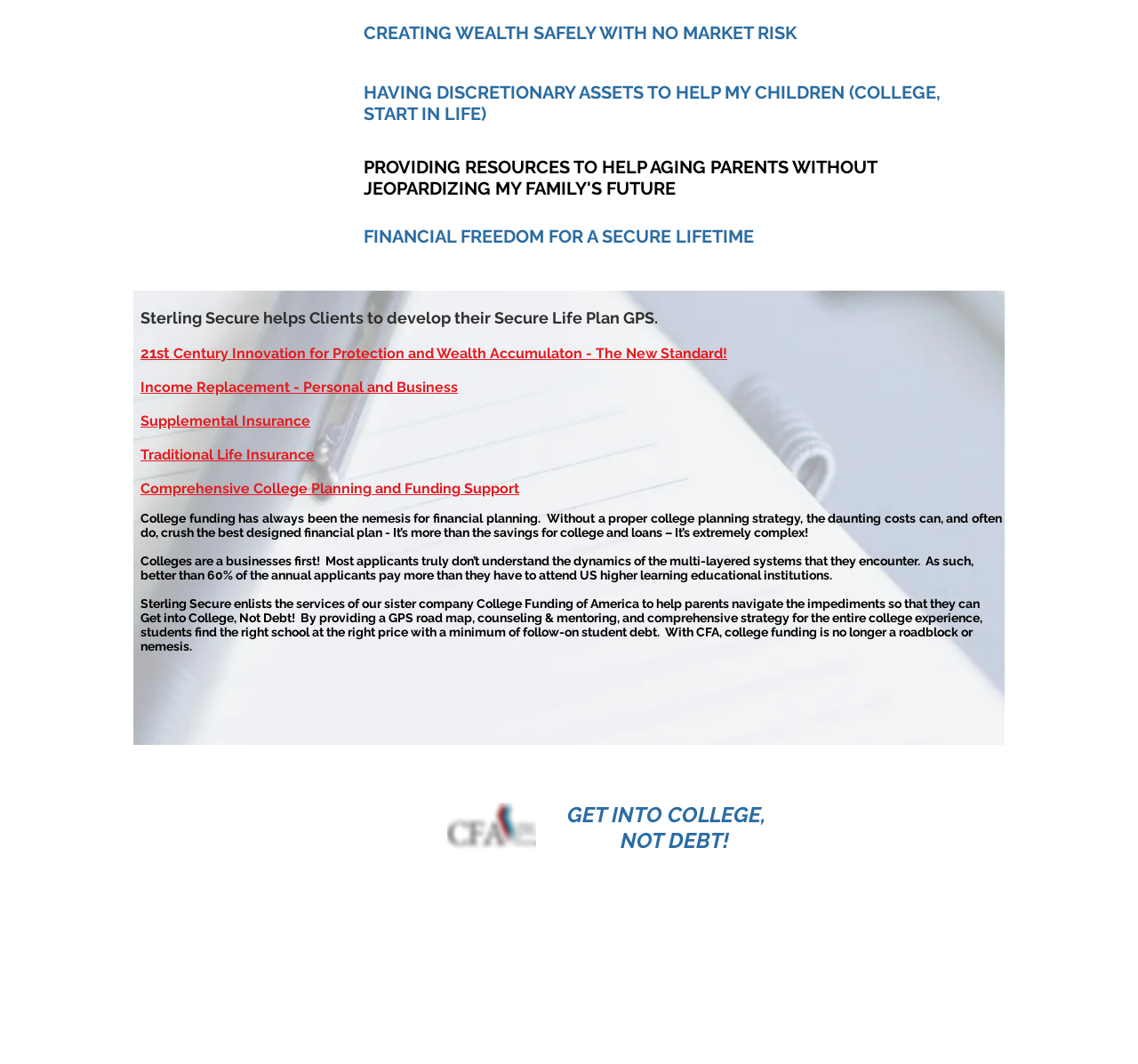What is the focus of College Funding of America?
Utilize the information in the image to give a detailed answer to the question.

According to the webpage, College Funding of America, a sister company of Sterling Secure, helps parents navigate the impediments of college funding, providing a GPS road map, counseling, and mentoring to find the right school at the right price with a minimum of follow-on student debt.